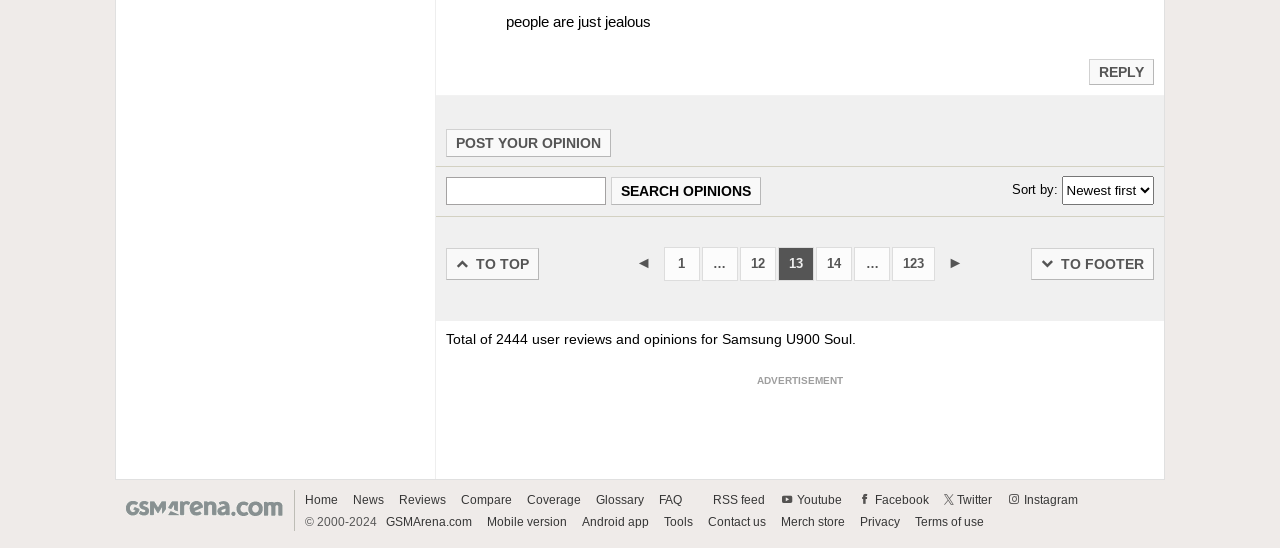Determine the coordinates of the bounding box for the clickable area needed to execute this instruction: "go to top".

[0.348, 0.453, 0.421, 0.511]